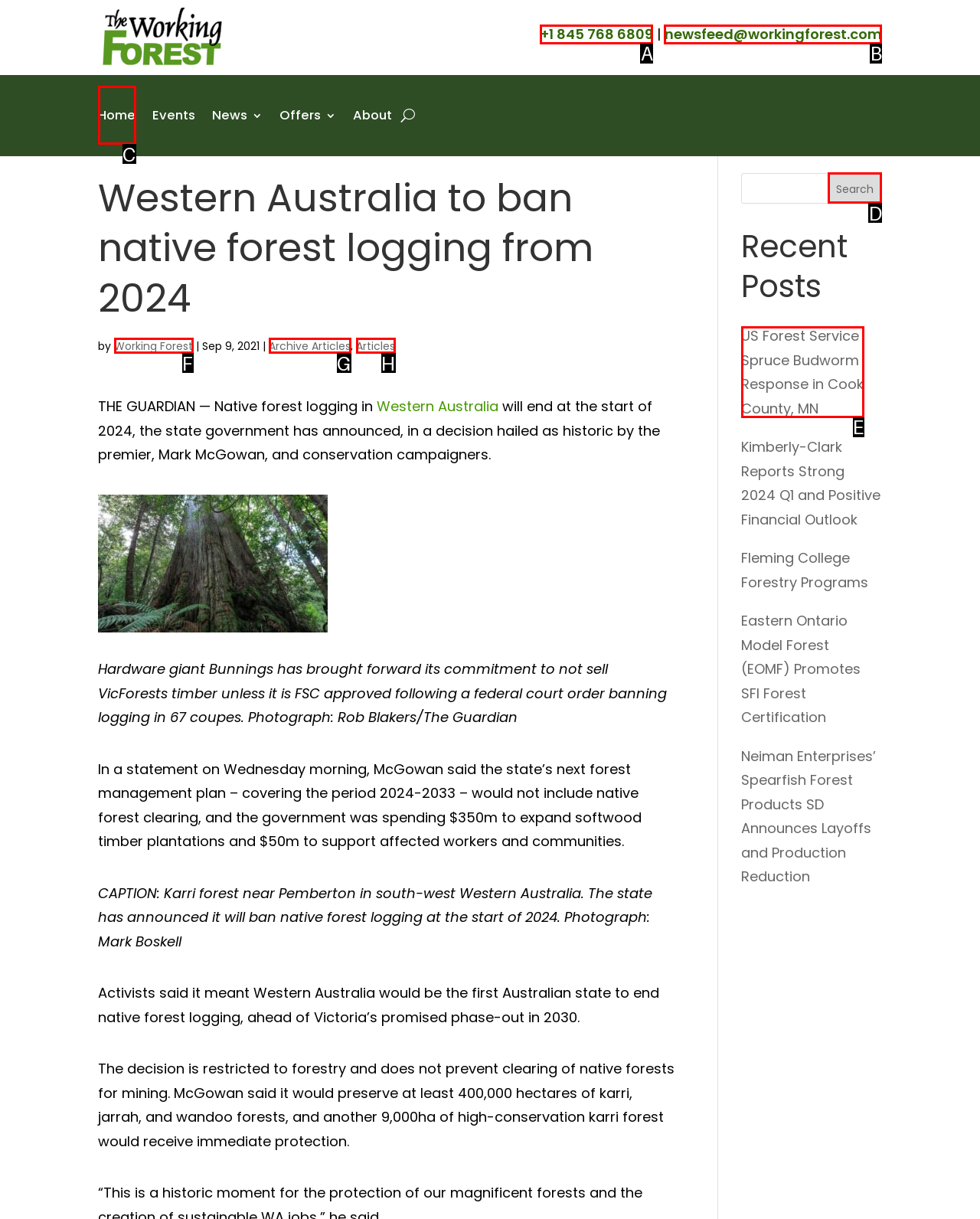Tell me which option best matches this description: Working Forest
Answer with the letter of the matching option directly from the given choices.

F